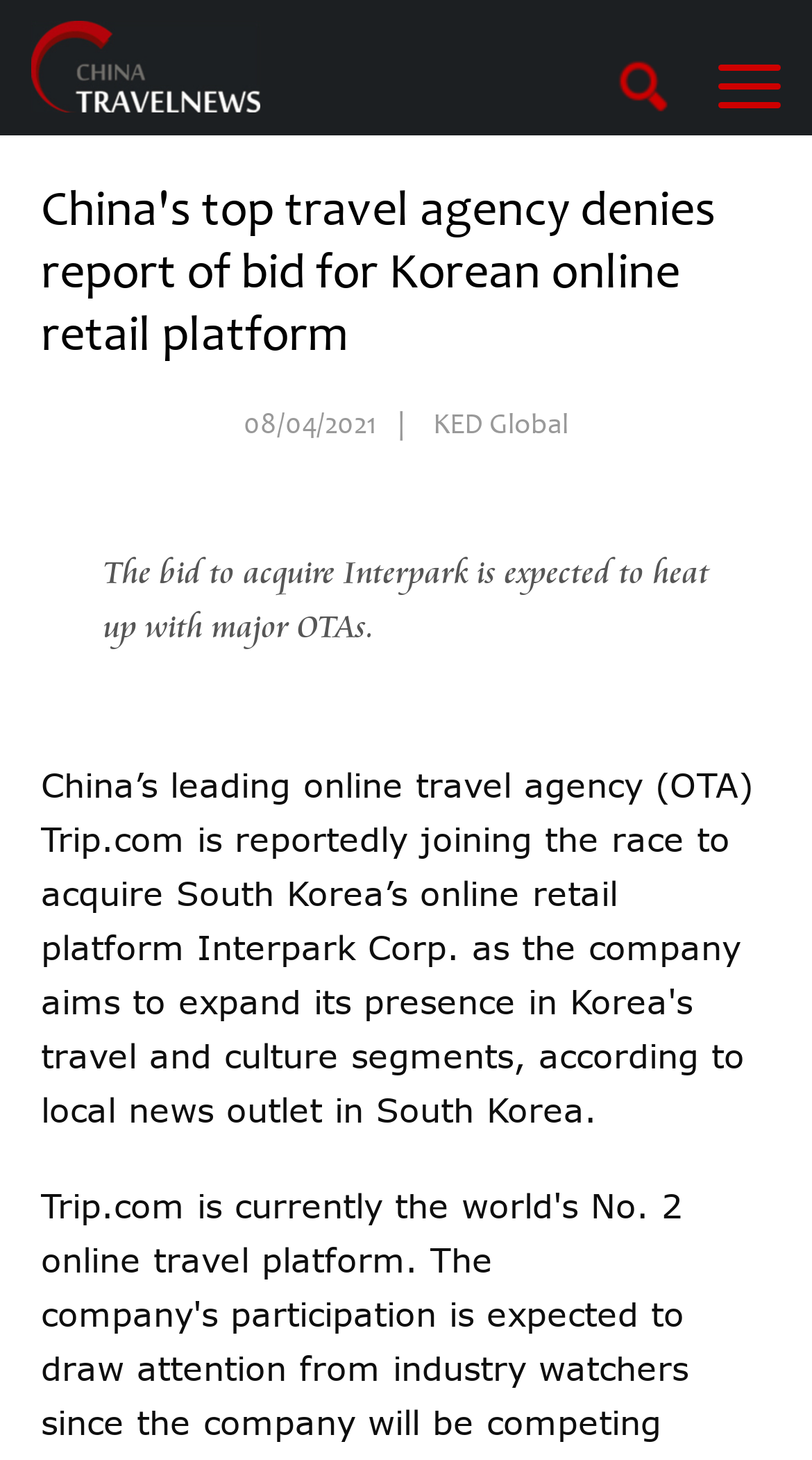What is the date of the news article?
Give a detailed response to the question by analyzing the screenshot.

I found the date of the news article by looking at the static text element that contains the date, which is '08/04/2021'.